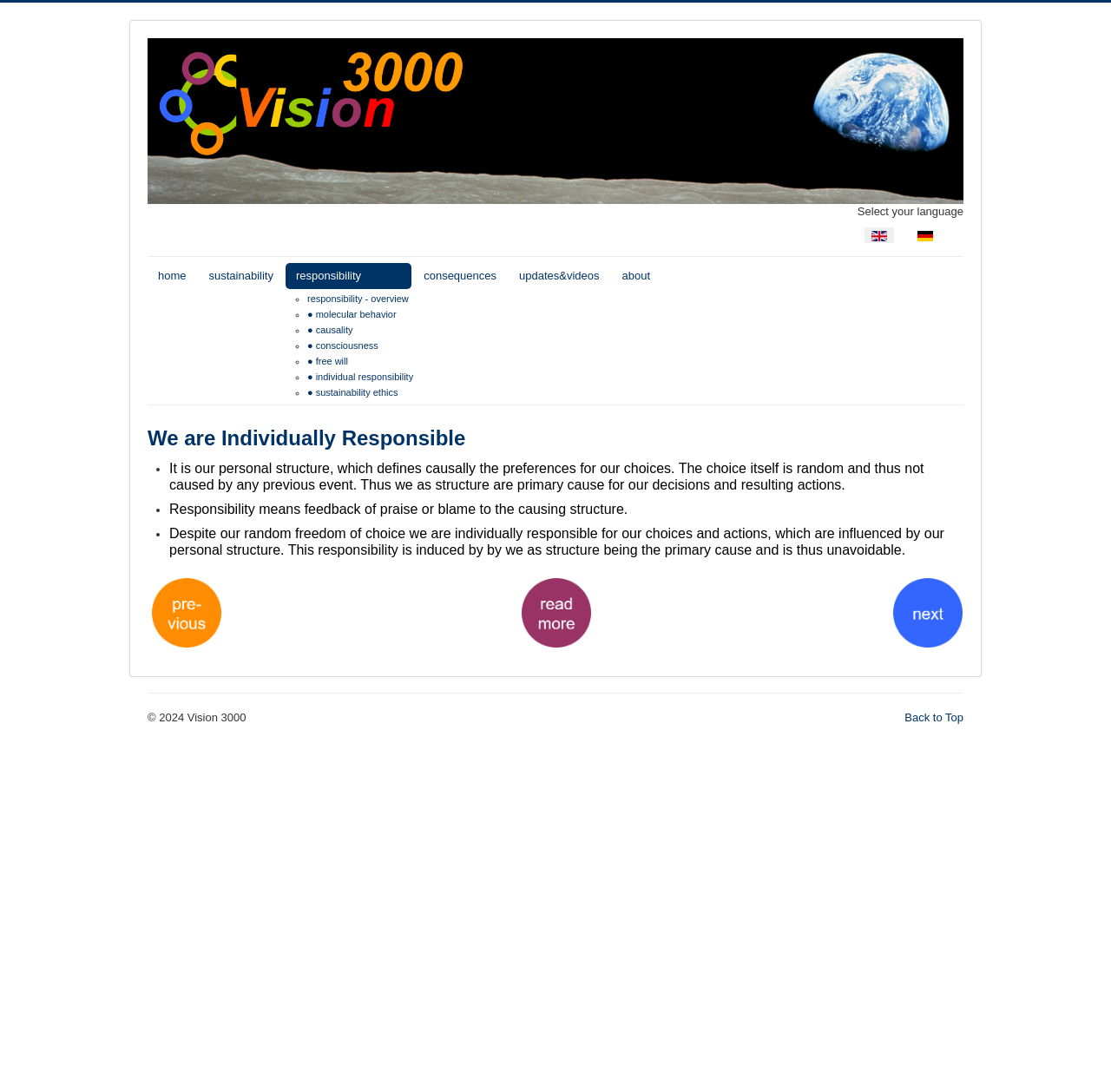Could you determine the bounding box coordinates of the clickable element to complete the instruction: "Go to home page"? Provide the coordinates as four float numbers between 0 and 1, i.e., [left, top, right, bottom].

[0.133, 0.241, 0.177, 0.265]